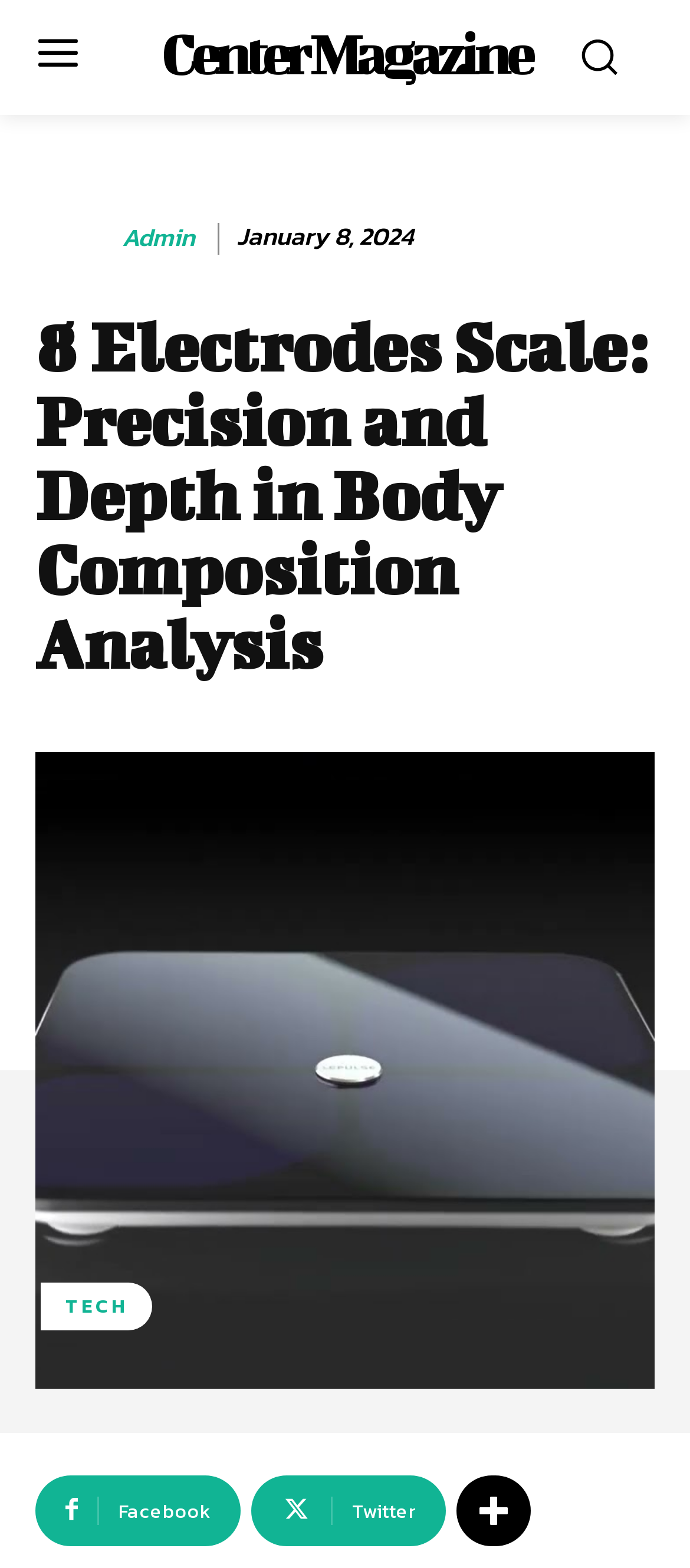Given the webpage screenshot and the description, determine the bounding box coordinates (top-left x, top-left y, bottom-right x, bottom-right y) that define the location of the UI element matching this description: Facebook

[0.051, 0.941, 0.349, 0.986]